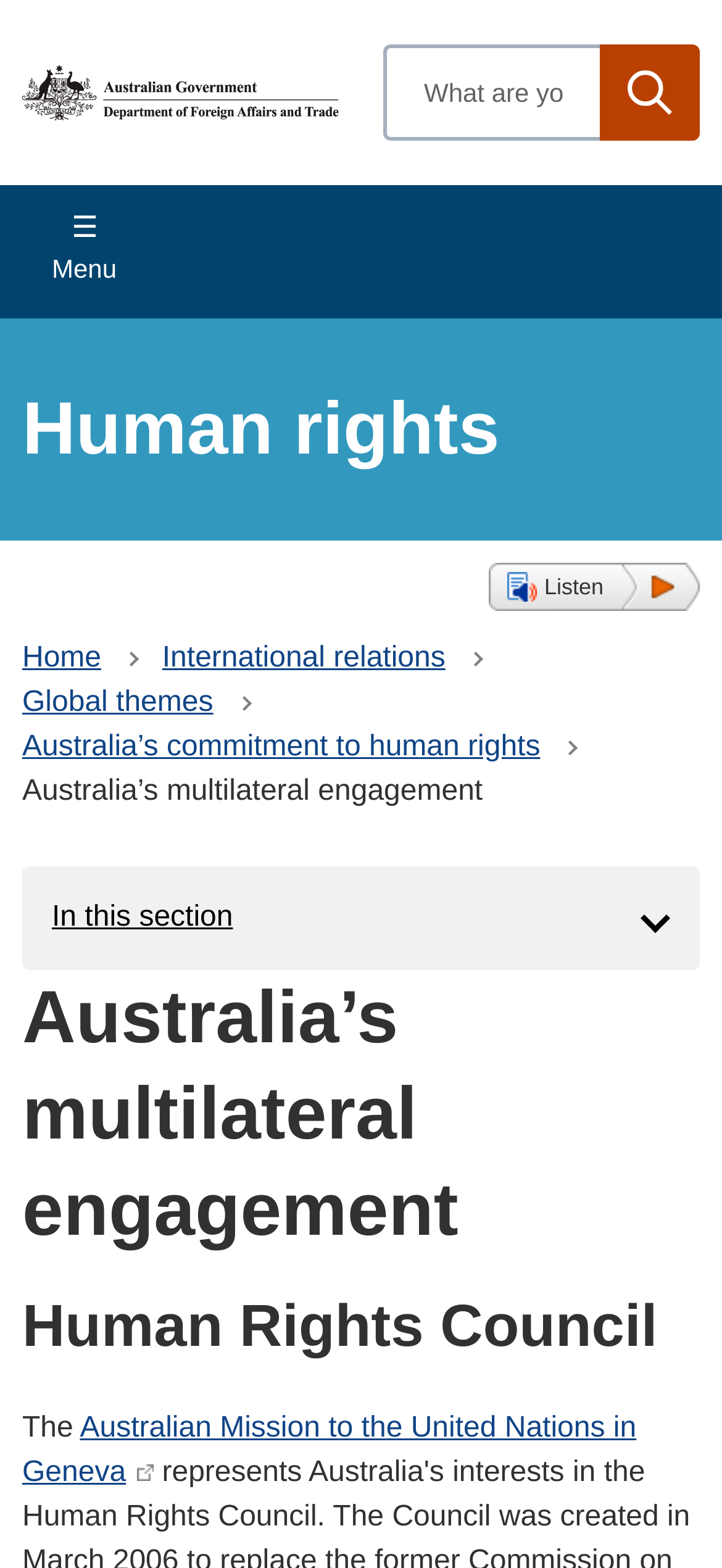Find the bounding box coordinates of the clickable area required to complete the following action: "Go to home page".

[0.031, 0.042, 0.469, 0.076]